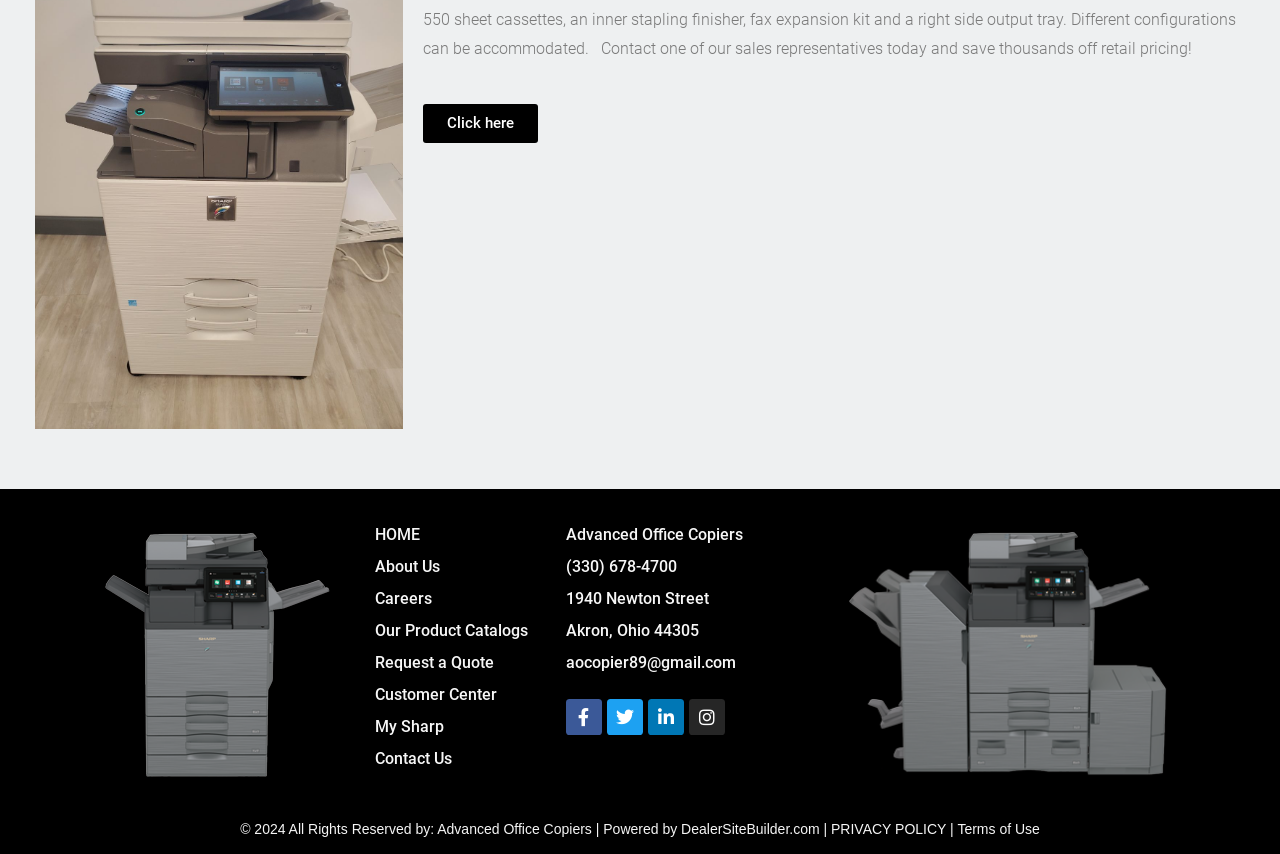Using the provided element description: "Request a Quote", identify the bounding box coordinates. The coordinates should be four floats between 0 and 1 in the order [left, top, right, bottom].

[0.293, 0.757, 0.426, 0.795]